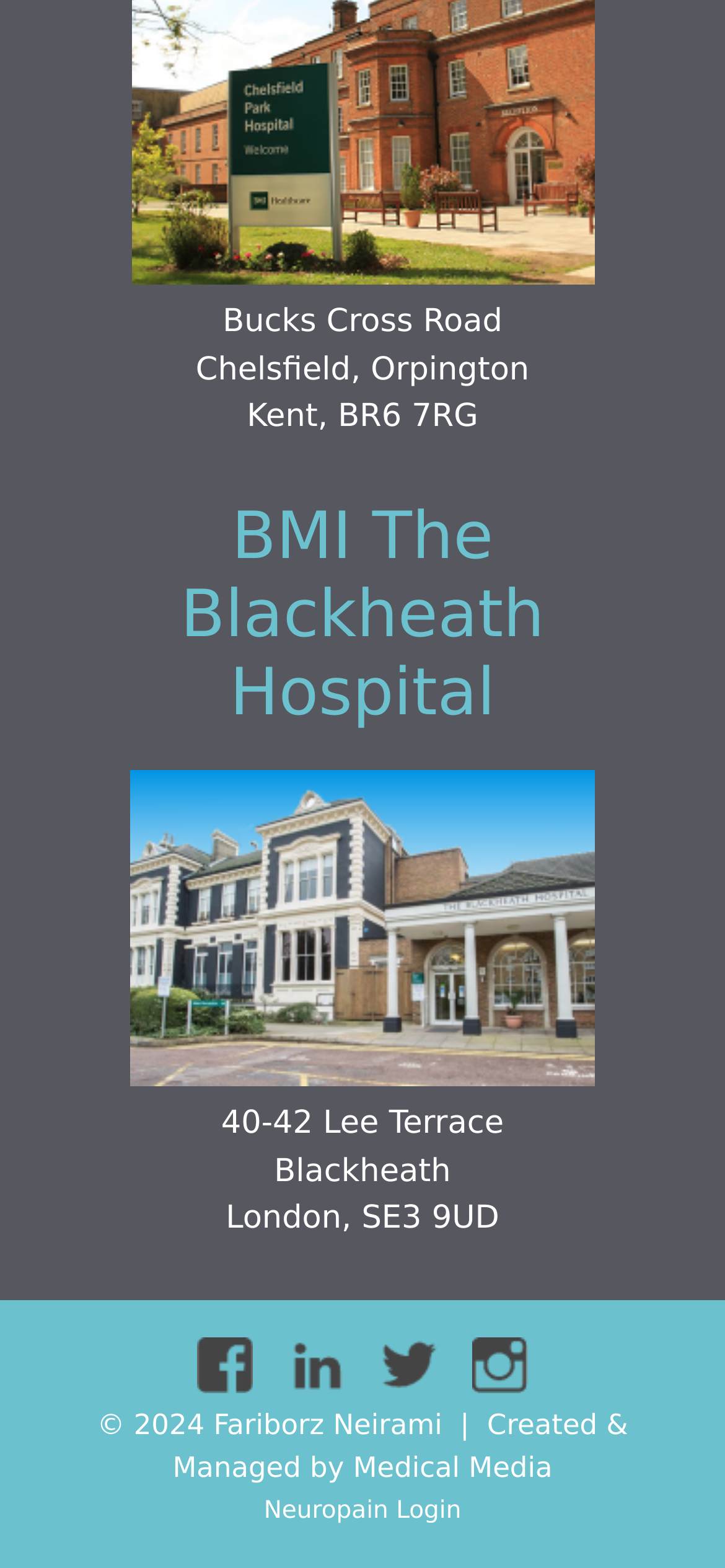Determine the bounding box coordinates of the clickable region to execute the instruction: "Click the link to Medical Media". The coordinates should be four float numbers between 0 and 1, denoted as [left, top, right, bottom].

[0.487, 0.925, 0.762, 0.946]